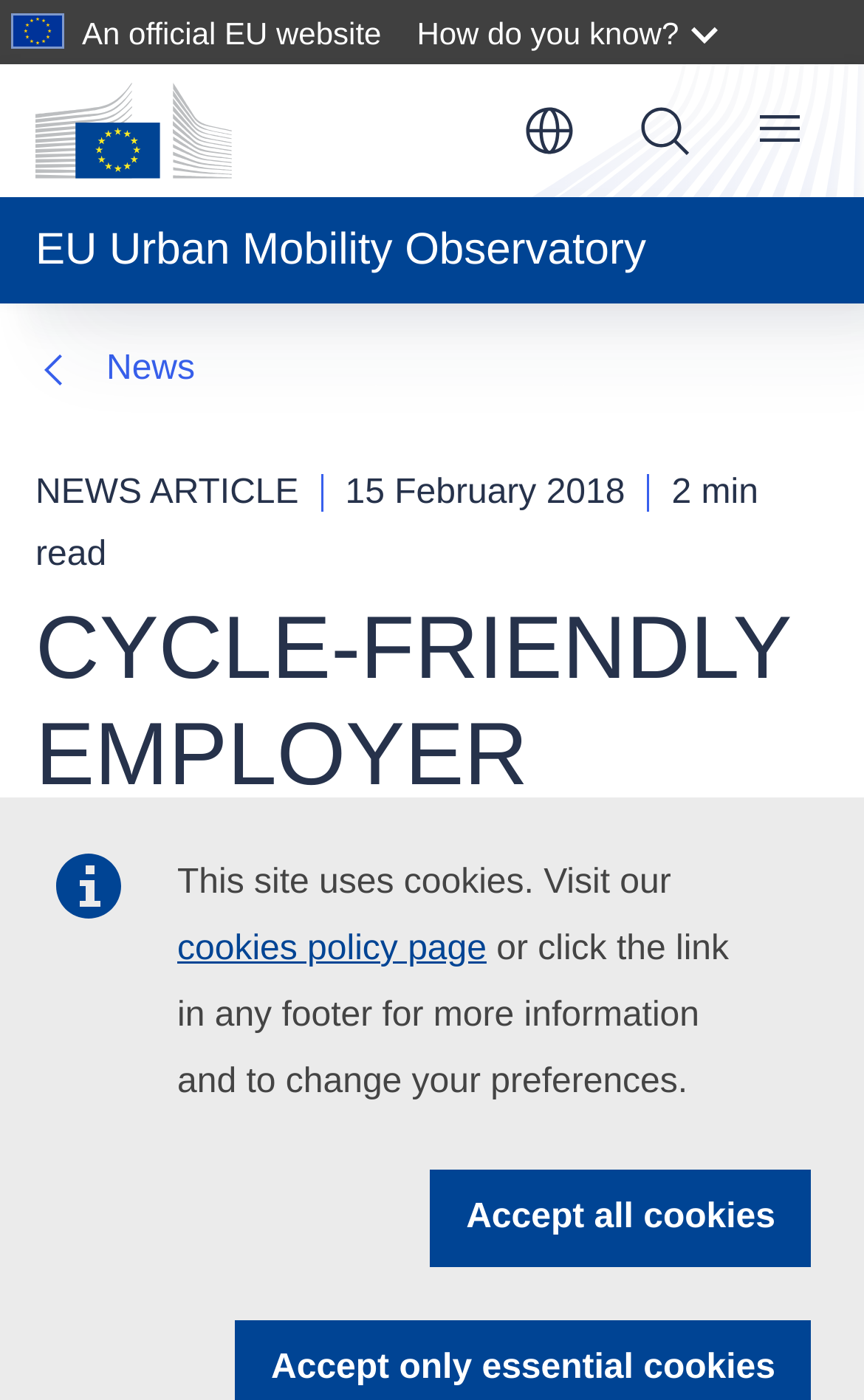Given the description "enen", determine the bounding box of the corresponding UI element.

[0.579, 0.059, 0.692, 0.128]